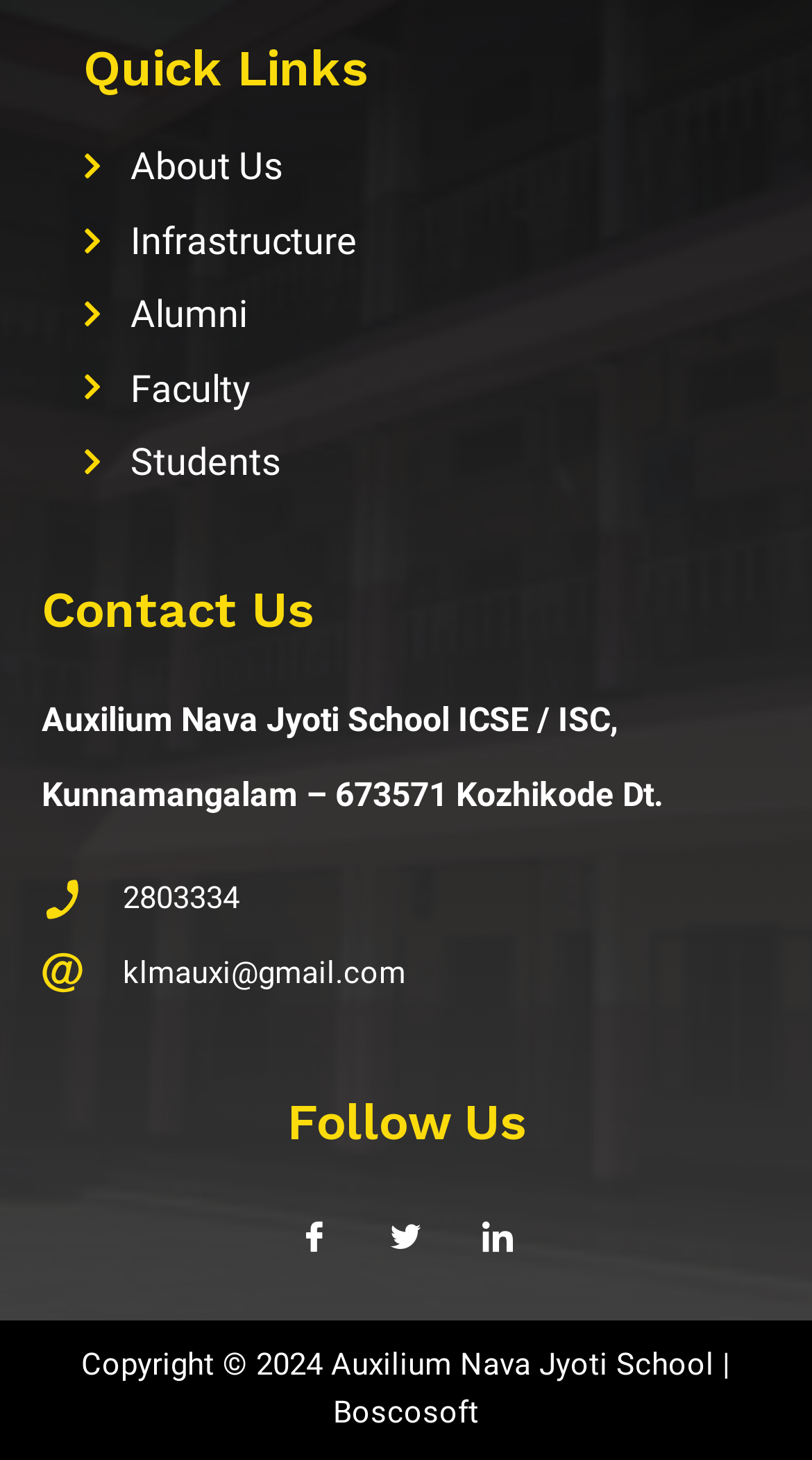Answer in one word or a short phrase: 
What is the name of the school?

Auxilium Nava Jyoti School